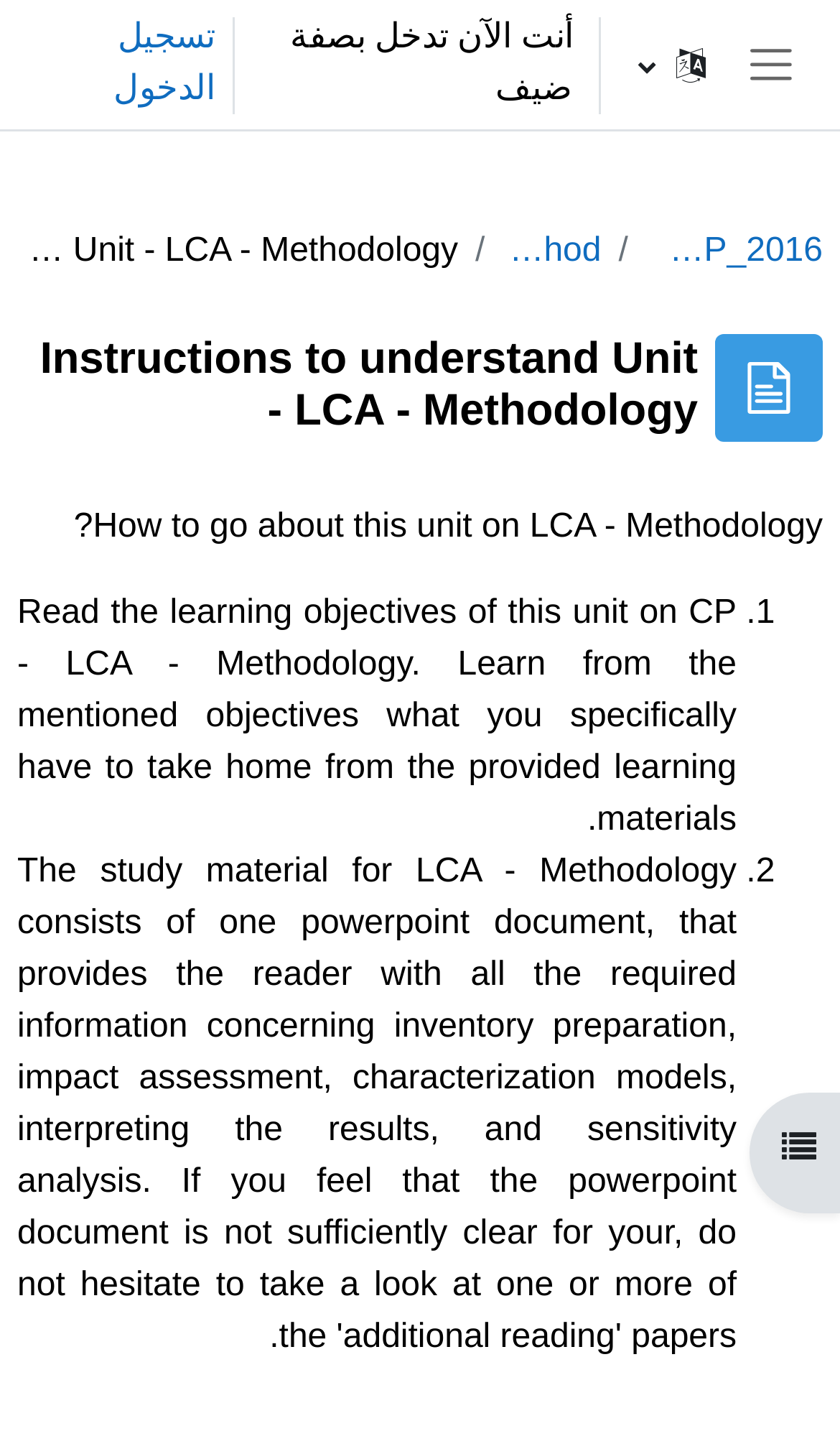Give the bounding box coordinates for the element described by: "فتح فهرس المقرر".

[0.892, 0.764, 1.0, 0.848]